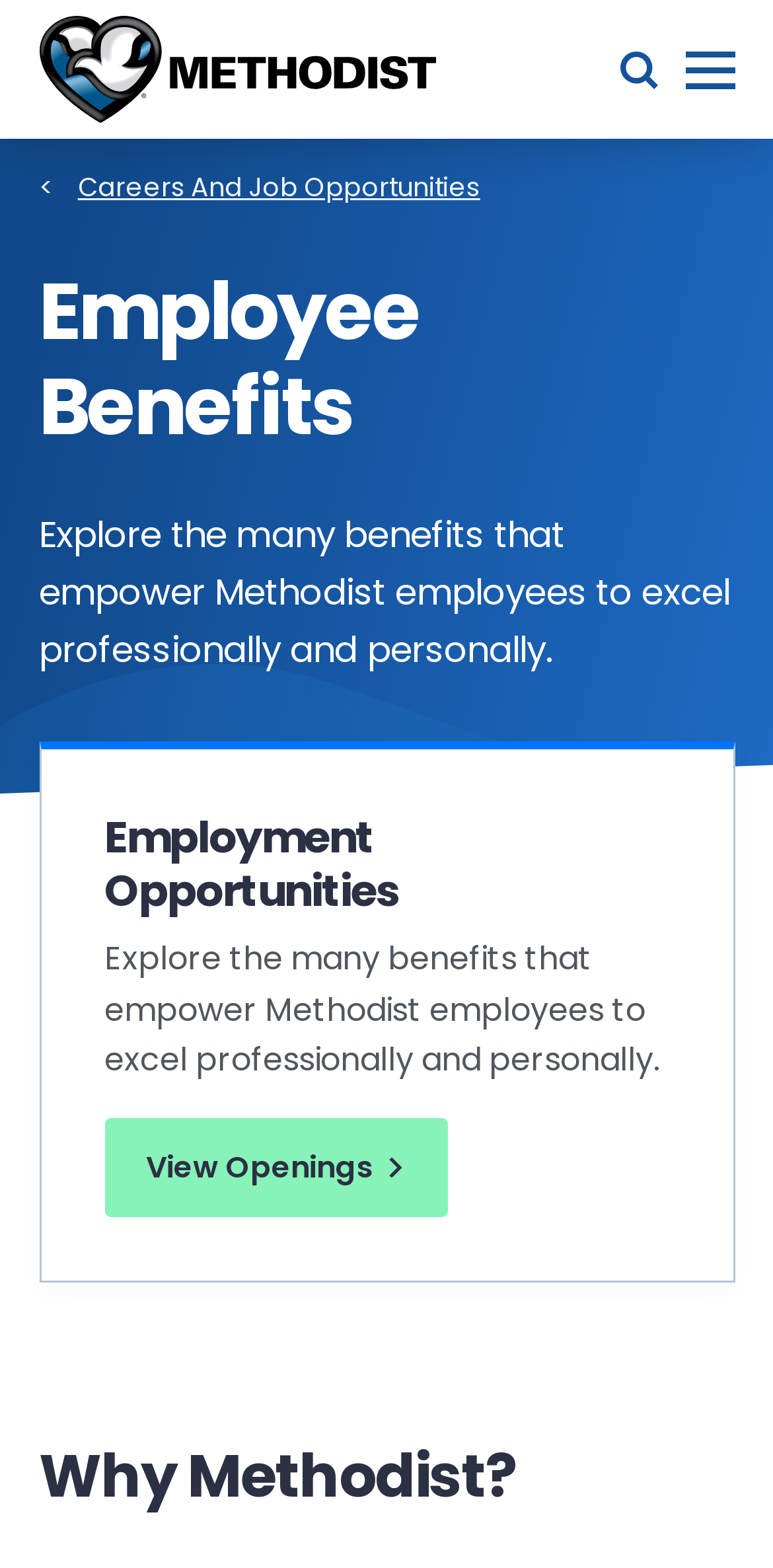What can be done with the 'View Openings' button?
Look at the image and answer the question using a single word or phrase.

View job openings